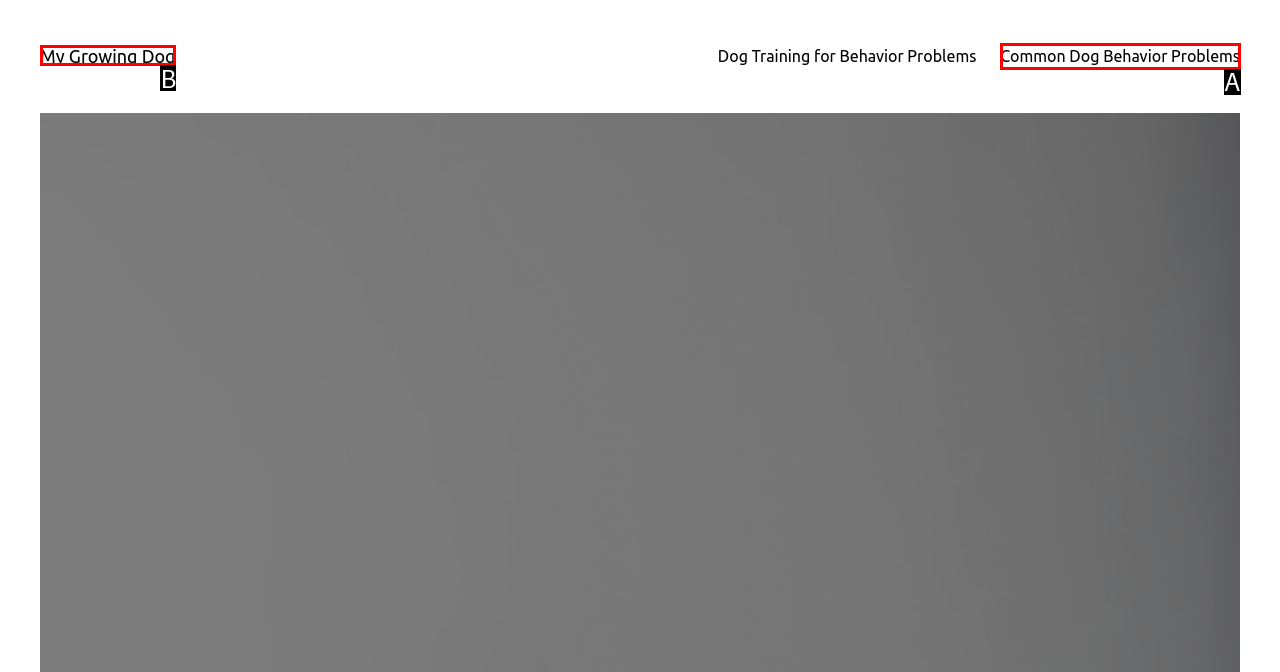Select the HTML element that corresponds to the description: My Growing Dog. Reply with the letter of the correct option.

B